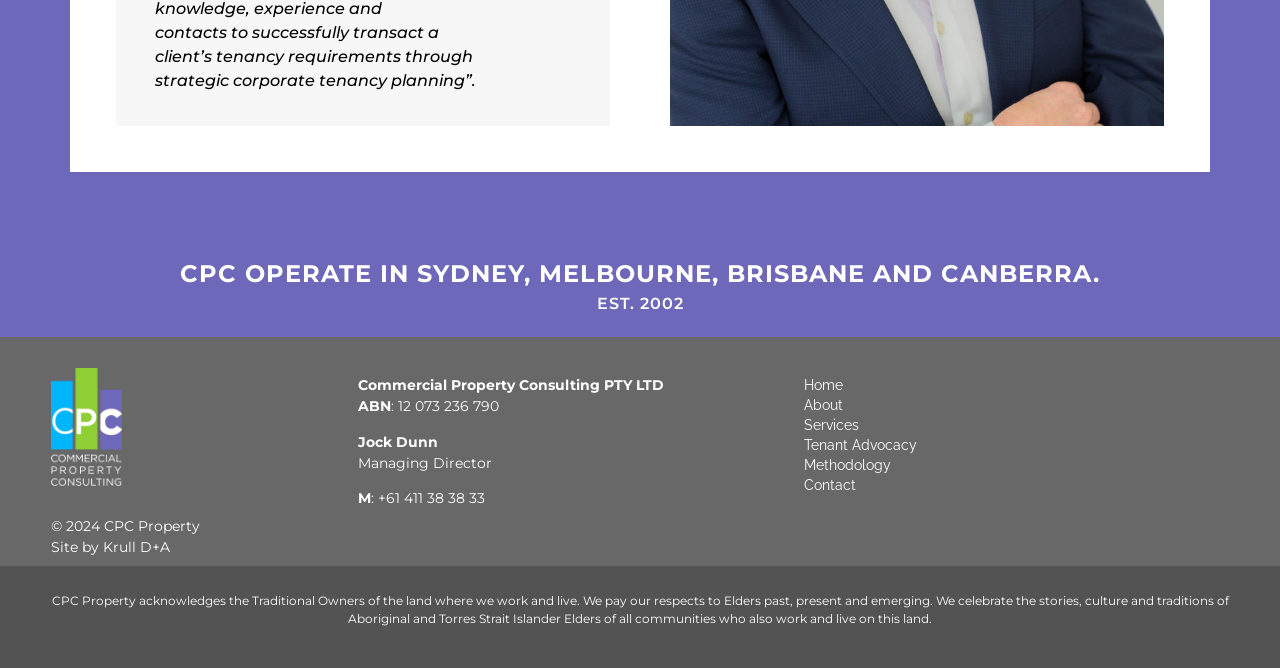Predict the bounding box for the UI component with the following description: "Methodology".

[0.628, 0.682, 0.96, 0.711]